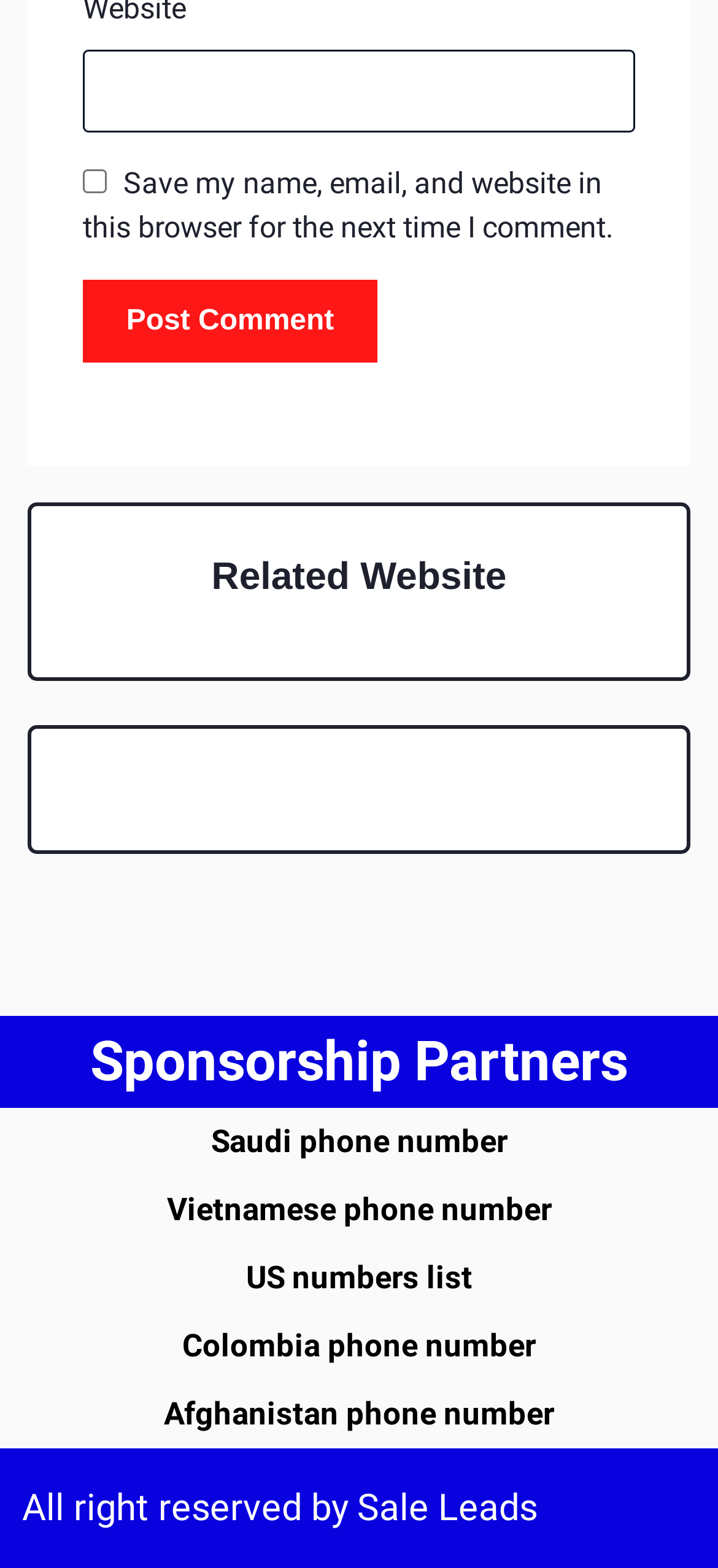Calculate the bounding box coordinates for the UI element based on the following description: "US numbers list". Ensure the coordinates are four float numbers between 0 and 1, i.e., [left, top, right, bottom].

[0.342, 0.803, 0.658, 0.827]